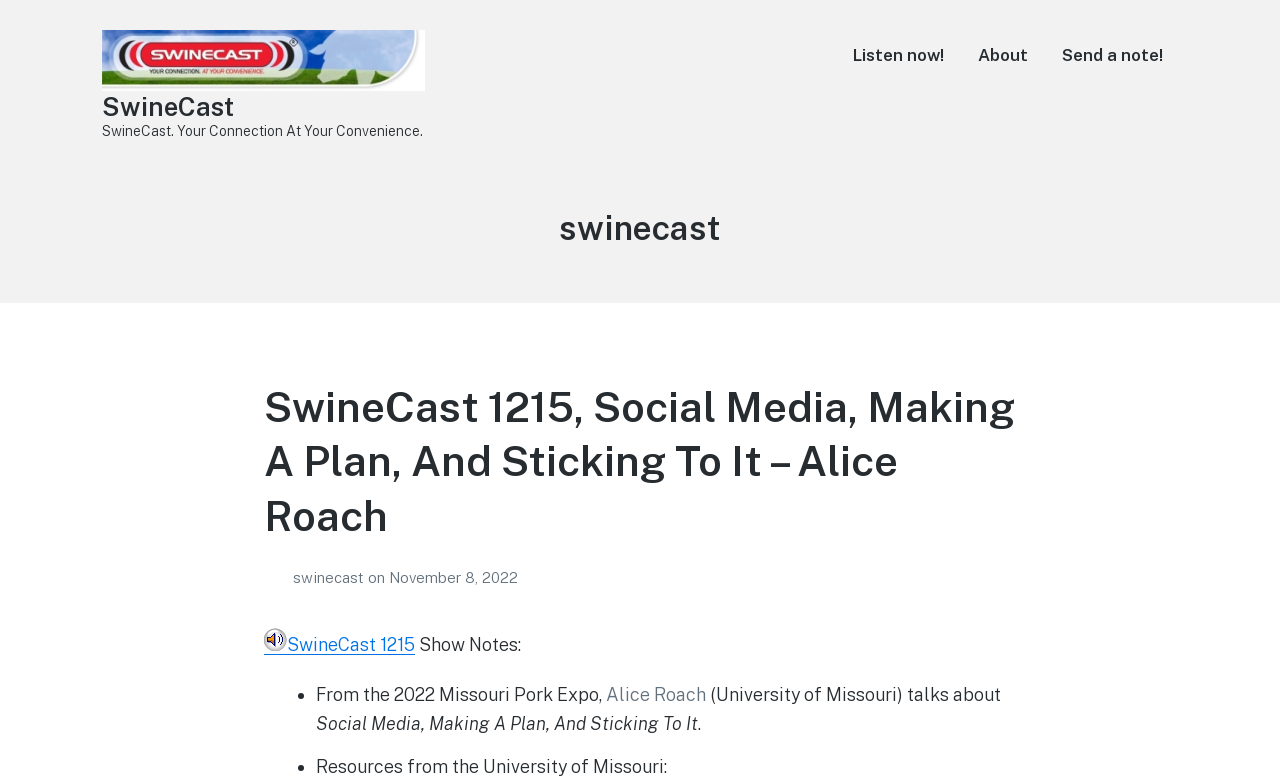Generate a thorough description of the webpage.

The webpage is titled "swinecast – Page 5 – SwineCast" and appears to be a podcast episode page. At the top left, there is a link to "SwineCast.com" accompanied by an image of the same name. Below this, there is a static text "SwineCast. Your Connection At Your Convenience." 

On the top right, there is a navigation menu labeled "Main" containing three links: "Listen now!", "About", and "Send a note!". 

Below the navigation menu, there is a heading "Author: swinecast" followed by a section containing information about a podcast episode. The episode title is "SwineCast 1215, Social Media, Making A Plan, And Sticking To It – Alice Roach" and is accompanied by a link to the episode. There are also links to "Posts by swinecast" and the author's name "swinecast". The episode was posted on November 8, 2022.

In the same section, there is a link to download the podcast episode in mp3 format, accompanied by an image. Below this, there is a "Show Notes" section containing a list of bullet points. The list includes a description of the episode, mentioning Alice Roach from the University of Missouri, and provides resources from the University of Missouri.